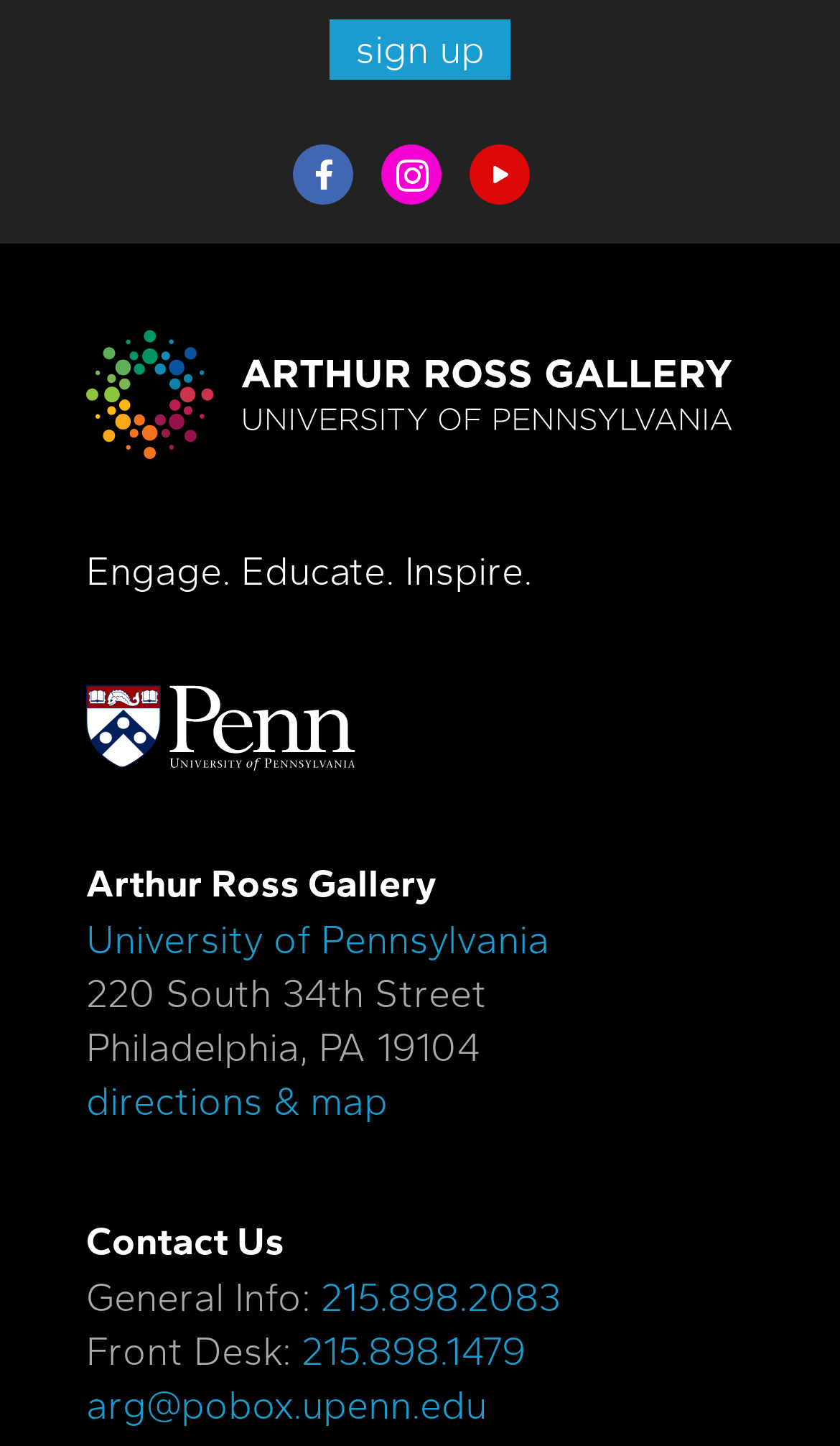What is the address of the gallery?
Answer the question in a detailed and comprehensive manner.

The address of the gallery can be found in the static text elements '220 South 34th Street' and 'Philadelphia, PA 19104'.